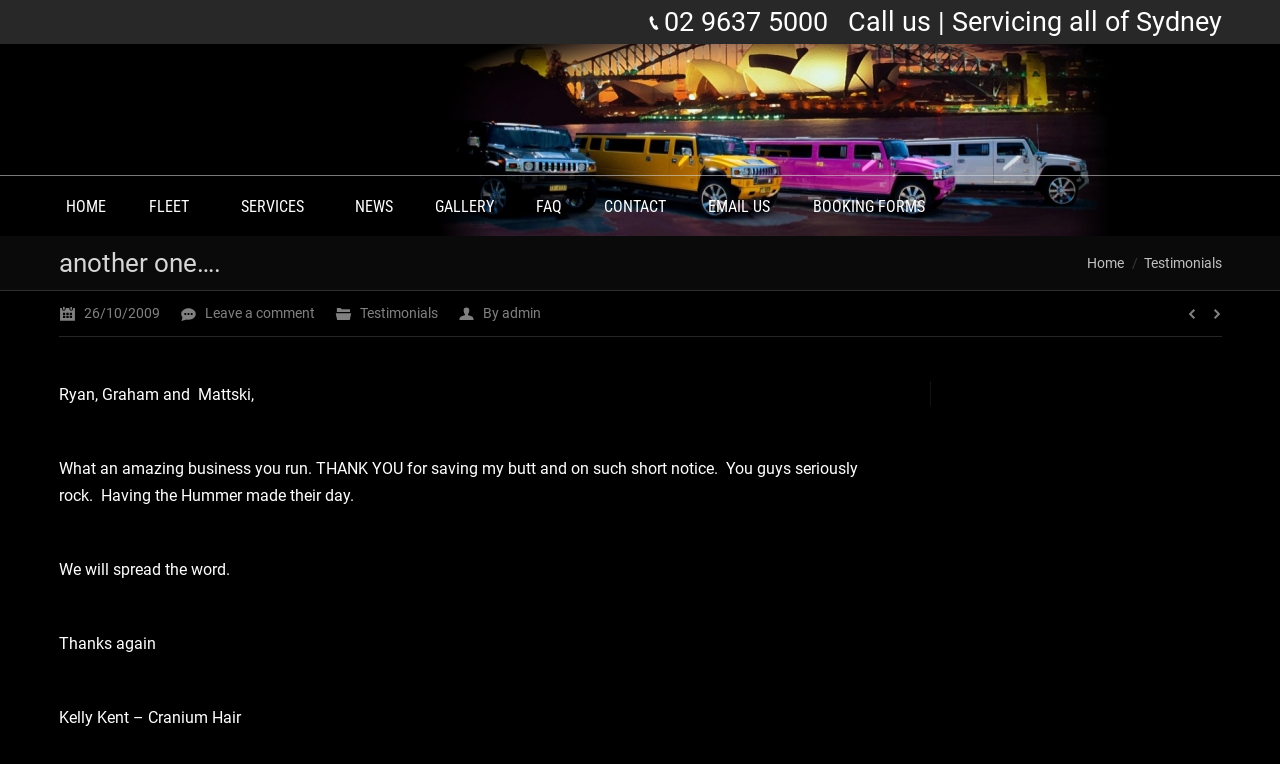What is the name of the business being referred to in the testimonials?
Give a single word or phrase as your answer by examining the image.

H2 Limousines